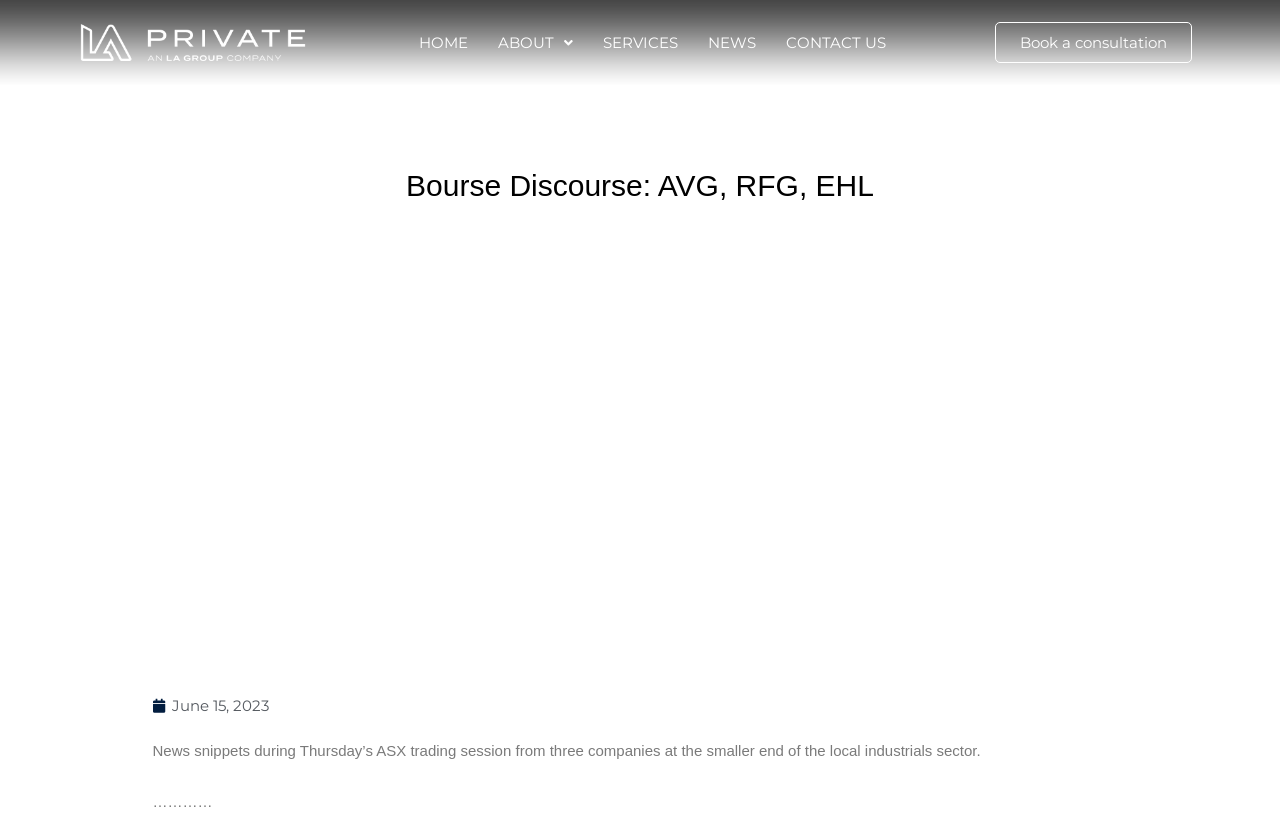Summarize the webpage in an elaborate manner.

The webpage appears to be a news article or blog post focused on the Australian Stock Exchange (ASX) trading session. At the top of the page, there is a navigation menu with five links: "HOME", "ABOUT", "SERVICES", "NEWS", and "CONTACT US", positioned horizontally and evenly spaced. 

Below the navigation menu, there is a prominent heading "Bourse Discourse: AVG, RFG, EHL" that spans almost the entire width of the page. 

On the top-right corner, there is a call-to-action link "Book a consultation" and a smaller link "June 15, 2023" with a timestamp icon next to it. 

The main content of the page is a news snippet that discusses three companies at the smaller end of the local industrials sector, specifically Australian Vintage (ASX:AVG). The text is divided into two paragraphs, with the first paragraph providing a brief overview of the news and the second paragraph containing an ellipsis, indicating that there may be more content or a continuation of the article.